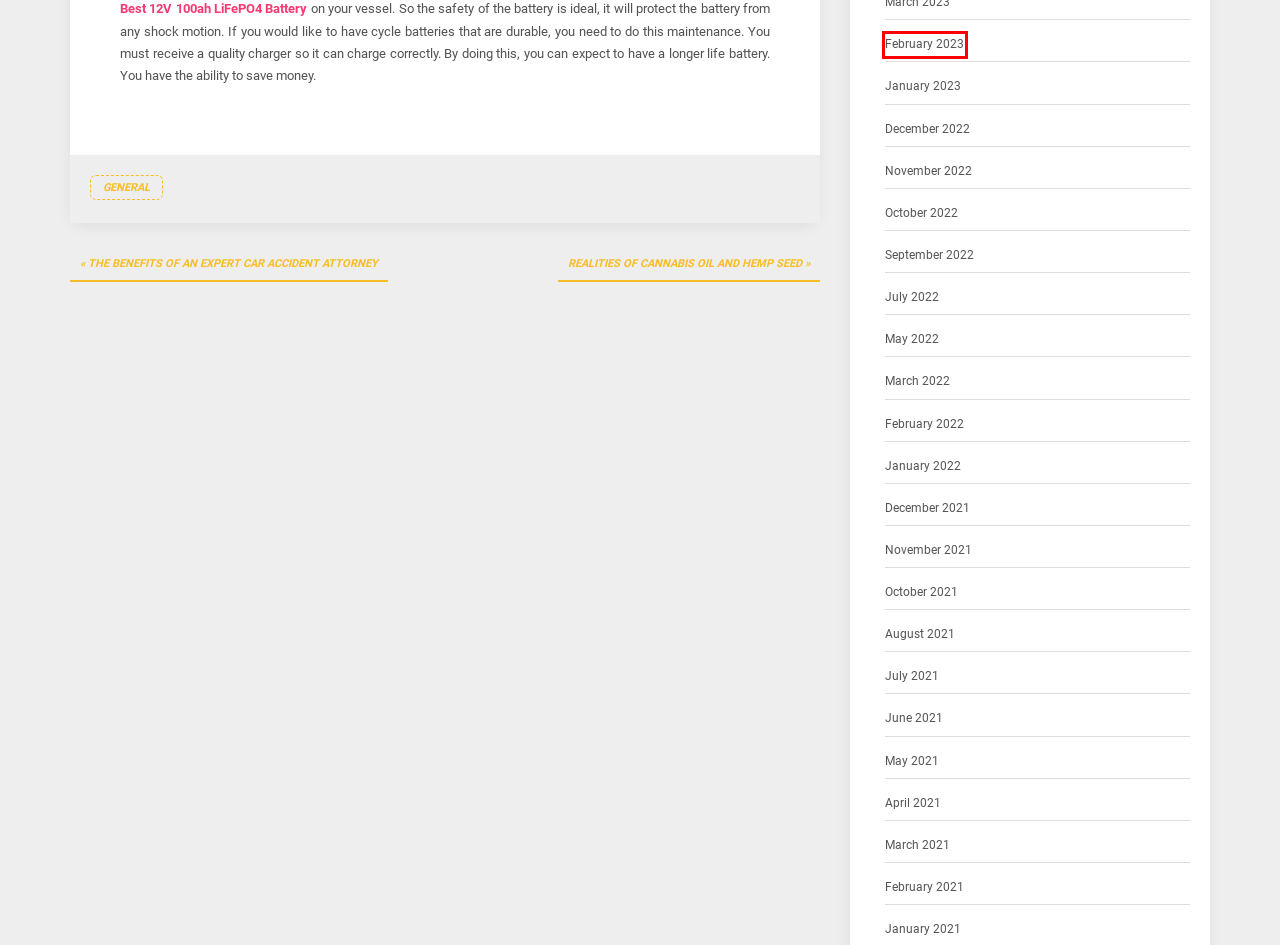You have a screenshot of a webpage with a red rectangle bounding box around an element. Identify the best matching webpage description for the new page that appears after clicking the element in the bounding box. The descriptions are:
A. Health – Betsaal
B. December 2022 – Betsaal
C. Real Estate – Betsaal
D. Security System Services – Leveraging Technology to Enhance Safety – Betsaal
E. Comments for Betsaal
F. Marketing – Betsaal
G. February 2023 – Betsaal
H. Betsaal

G